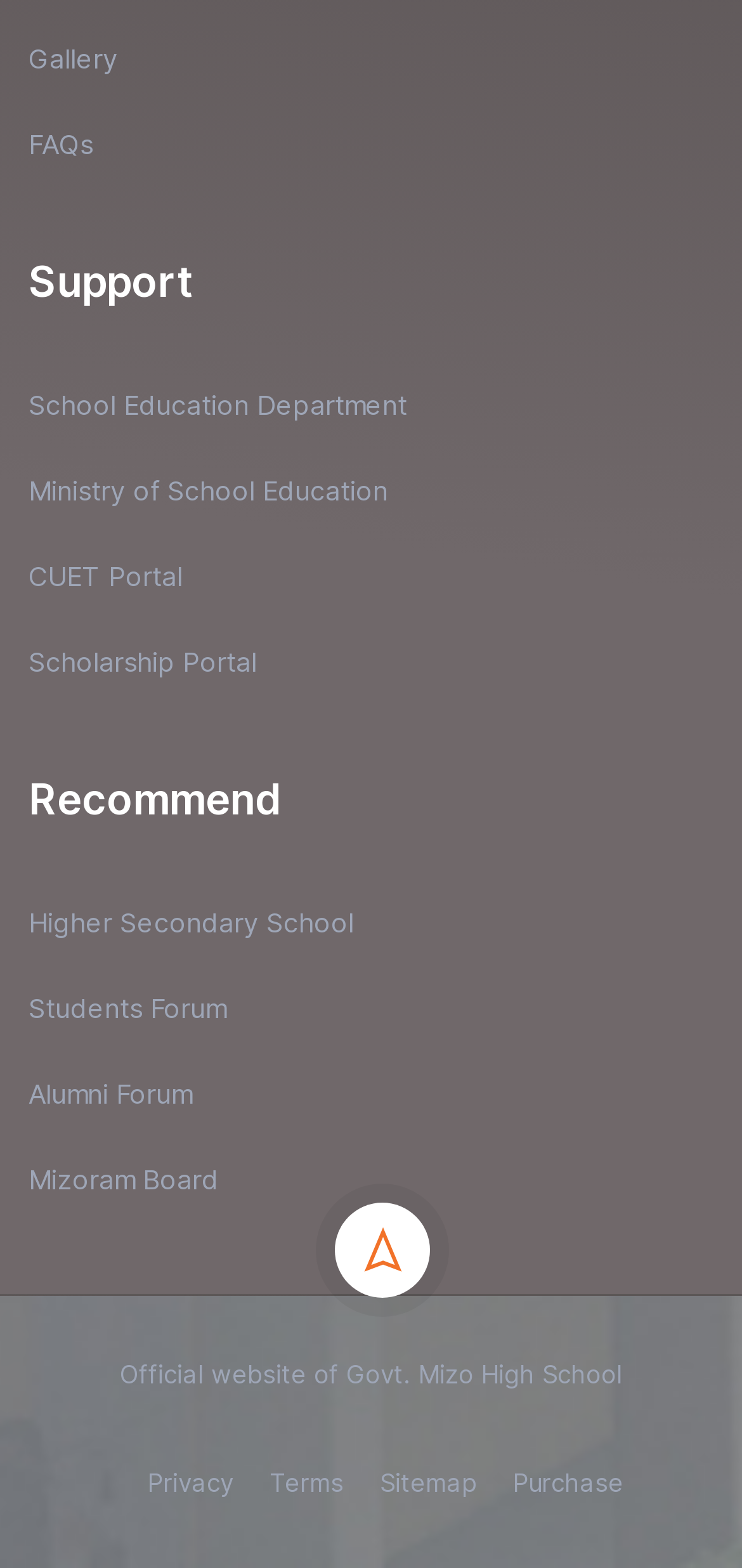Locate the bounding box of the UI element based on this description: "Terms". Provide four float numbers between 0 and 1 as [left, top, right, bottom].

[0.363, 0.936, 0.463, 0.955]